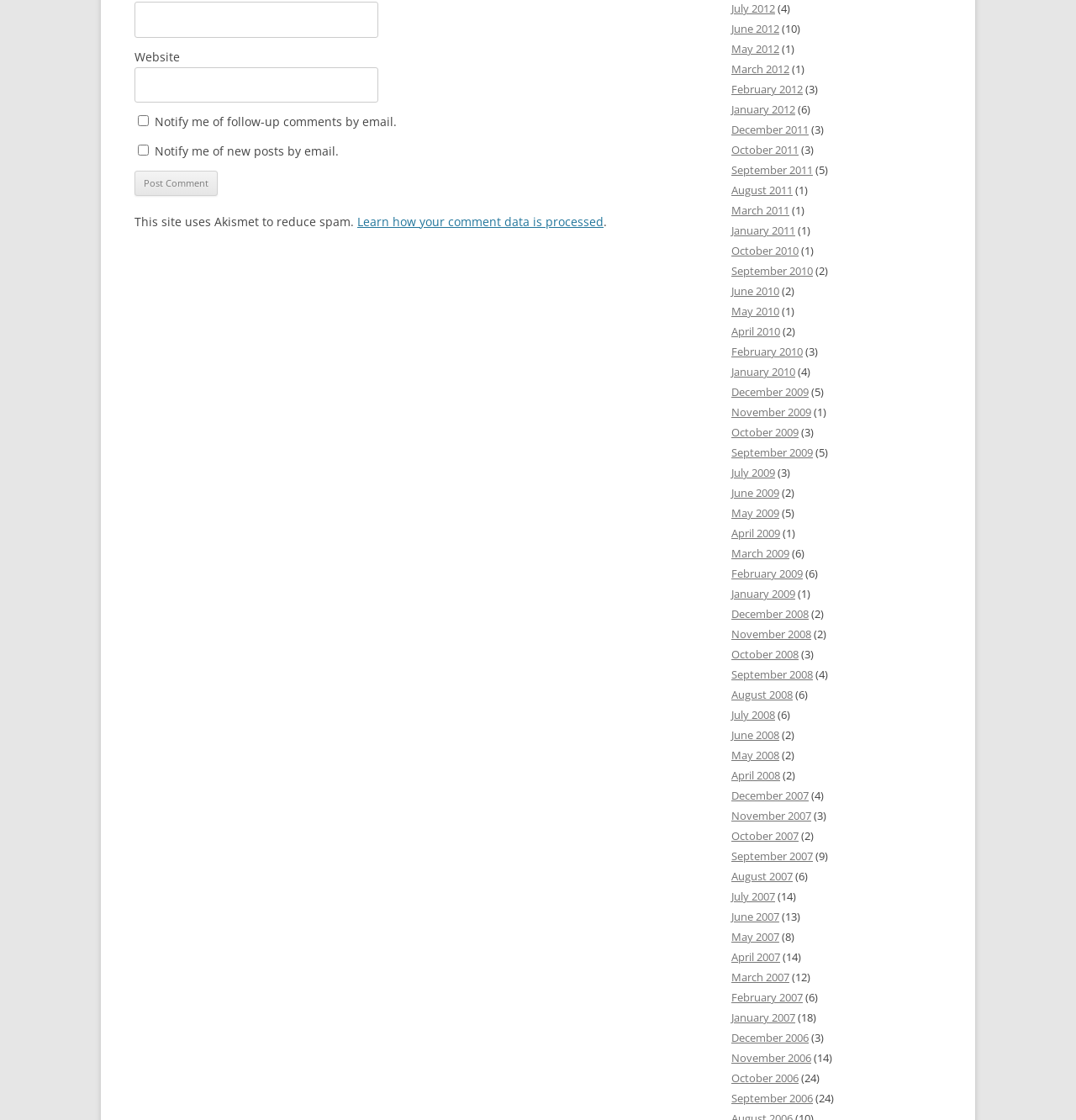Please mark the clickable region by giving the bounding box coordinates needed to complete this instruction: "Log in to the website".

None